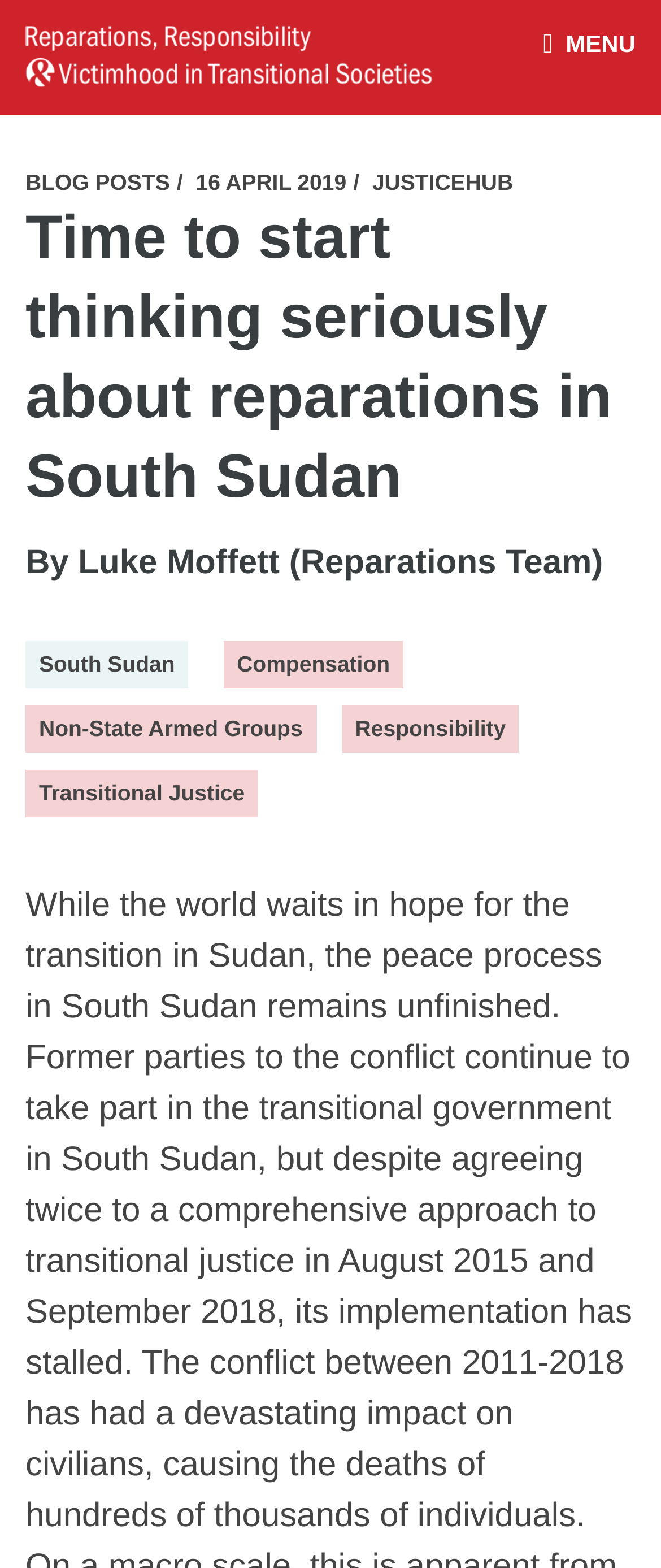How many main categories are there in the menu?
Craft a detailed and extensive response to the question.

I counted the number of links in the menu section, which includes 'HOME', 'REPARATIONS DATABASE', 'ABOUT THE PROJECT', 'PROJECT OUTPUTS', 'NEWS', 'CULTURAL PROPERTY', 'BELFAST GUIDELINES ON REPARATIONS IN POST-CONFLICT SOCIETIES', 'HANDBOOK – NON-STATE ARMED GROUPS', and 'HANDBOOK – CSO & DONORS'. There are 9 links in total.